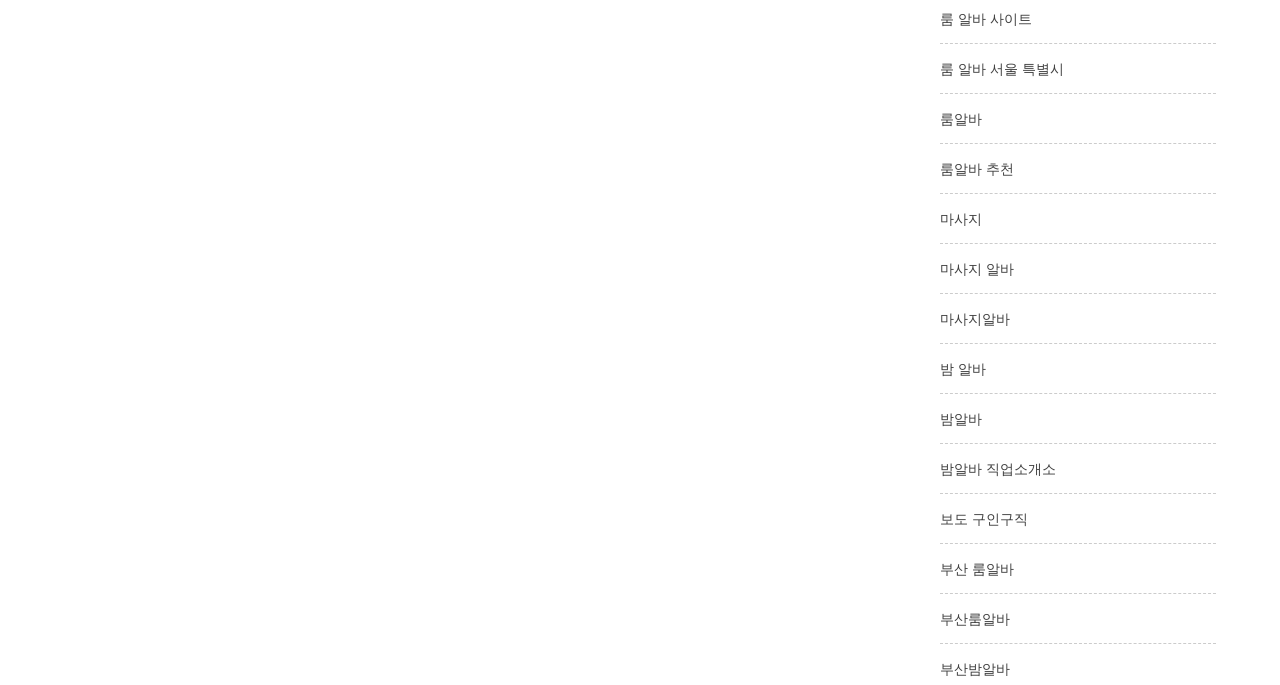Locate the bounding box coordinates of the element I should click to achieve the following instruction: "Browse 밤 알바 jobs".

[0.734, 0.523, 0.77, 0.551]